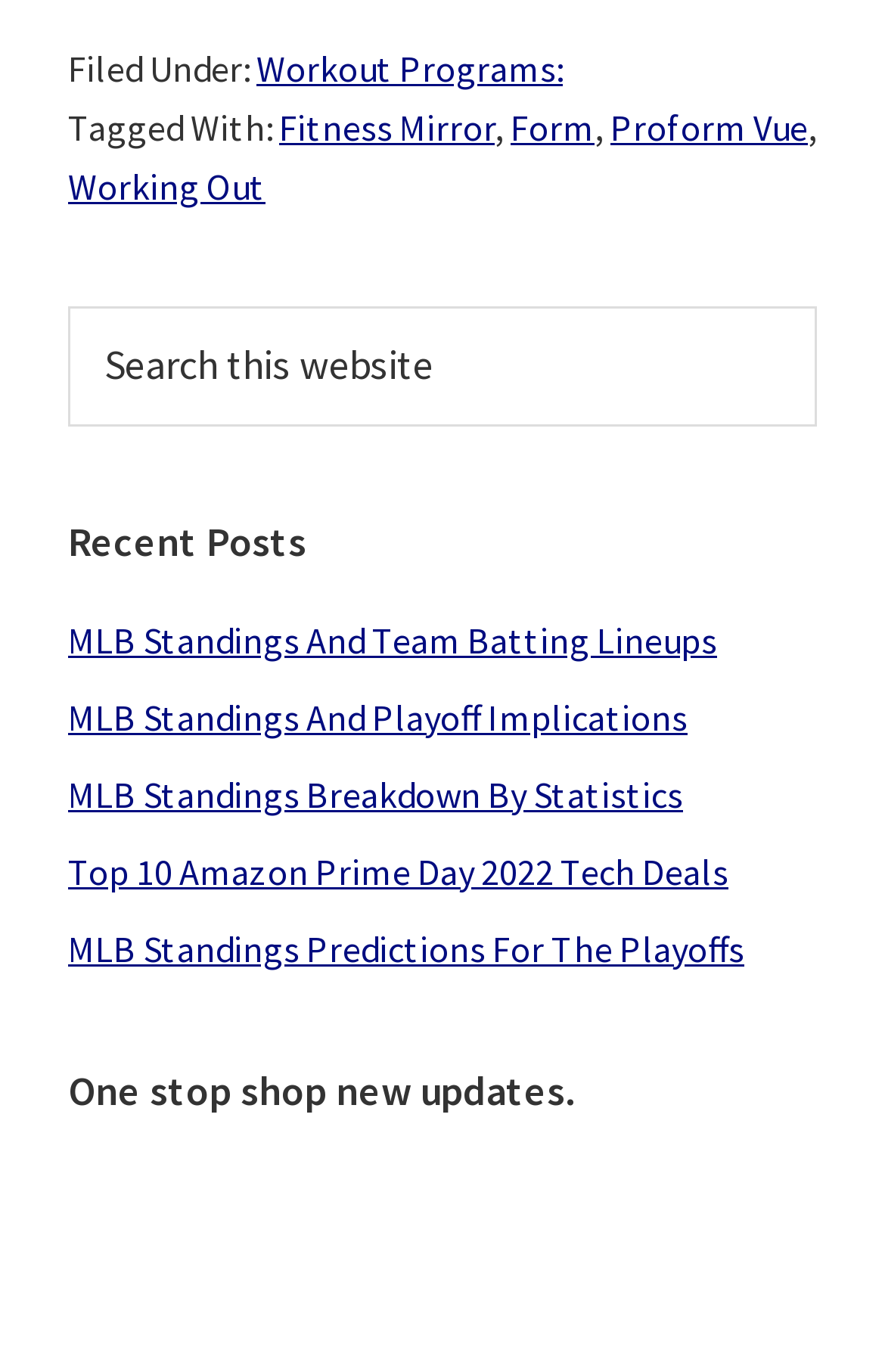Give a short answer using one word or phrase for the question:
What is the category of the post tagged with 'Fitness Mirror'?

Workout Programs